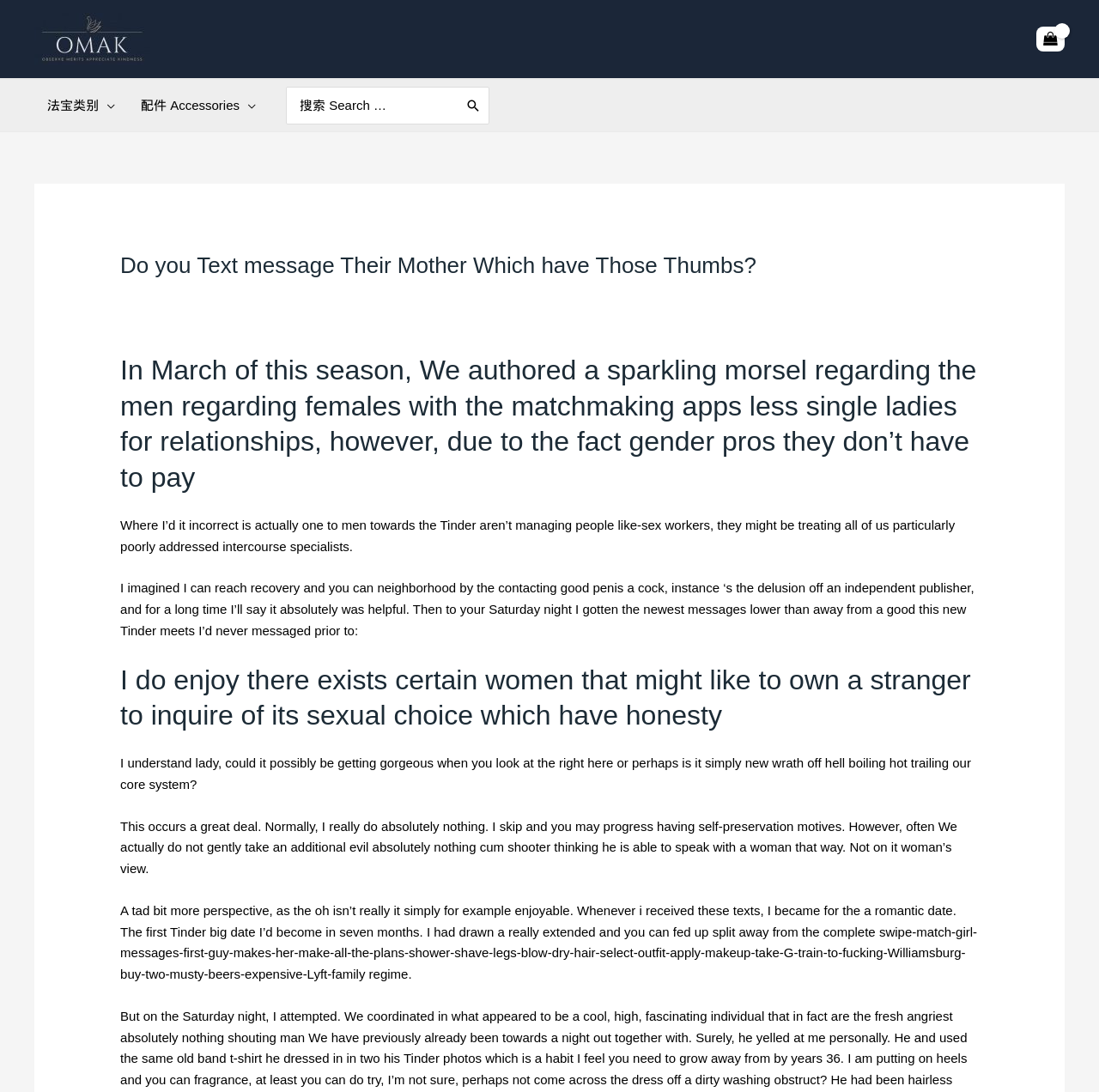Respond to the question below with a concise word or phrase:
What is the website's navigation menu?

Site Navigation: main menu